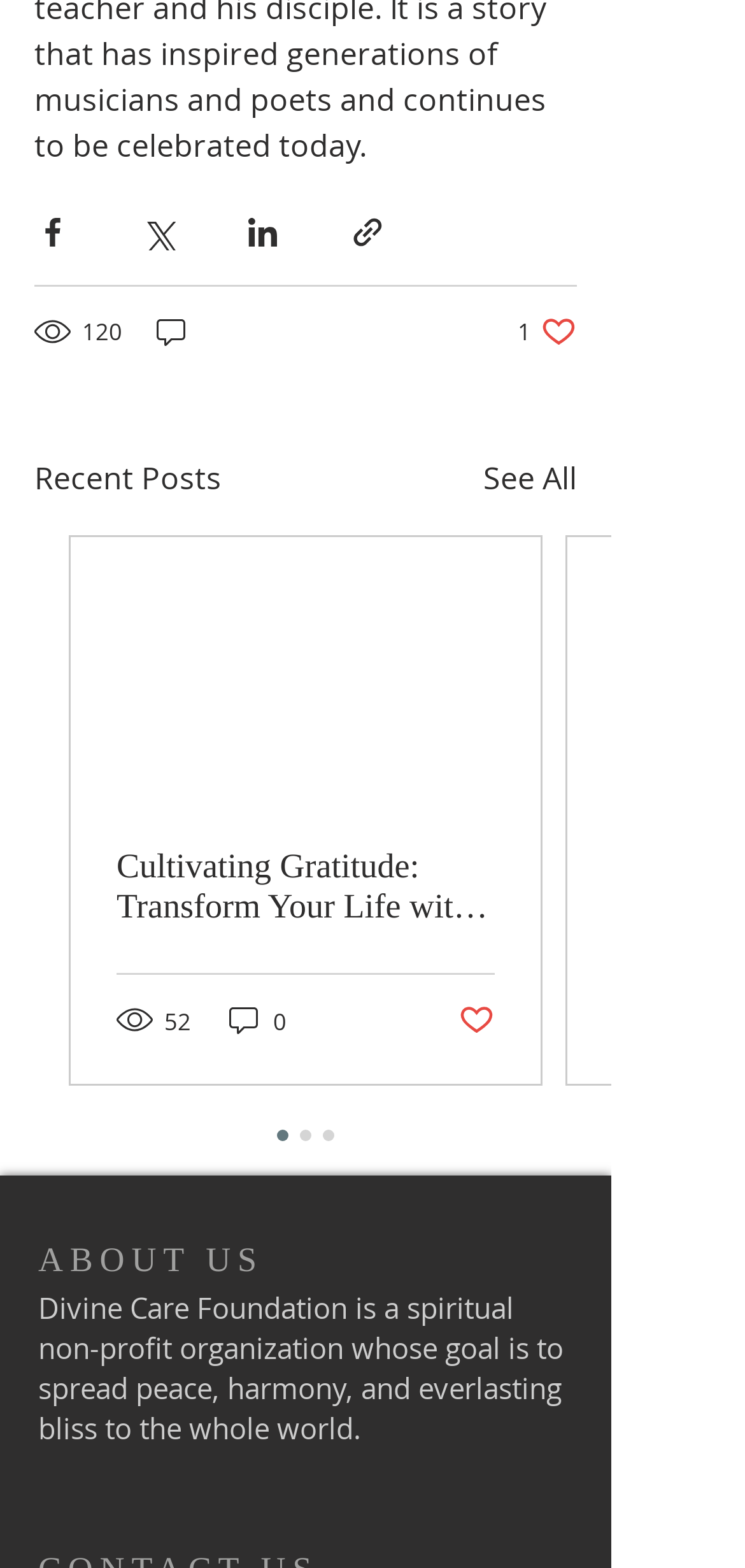How many likes does the current post have?
Kindly offer a detailed explanation using the data available in the image.

The button '1 like. Post not marked as liked' is displayed below the views and comments, indicating that the current post has received 1 like.